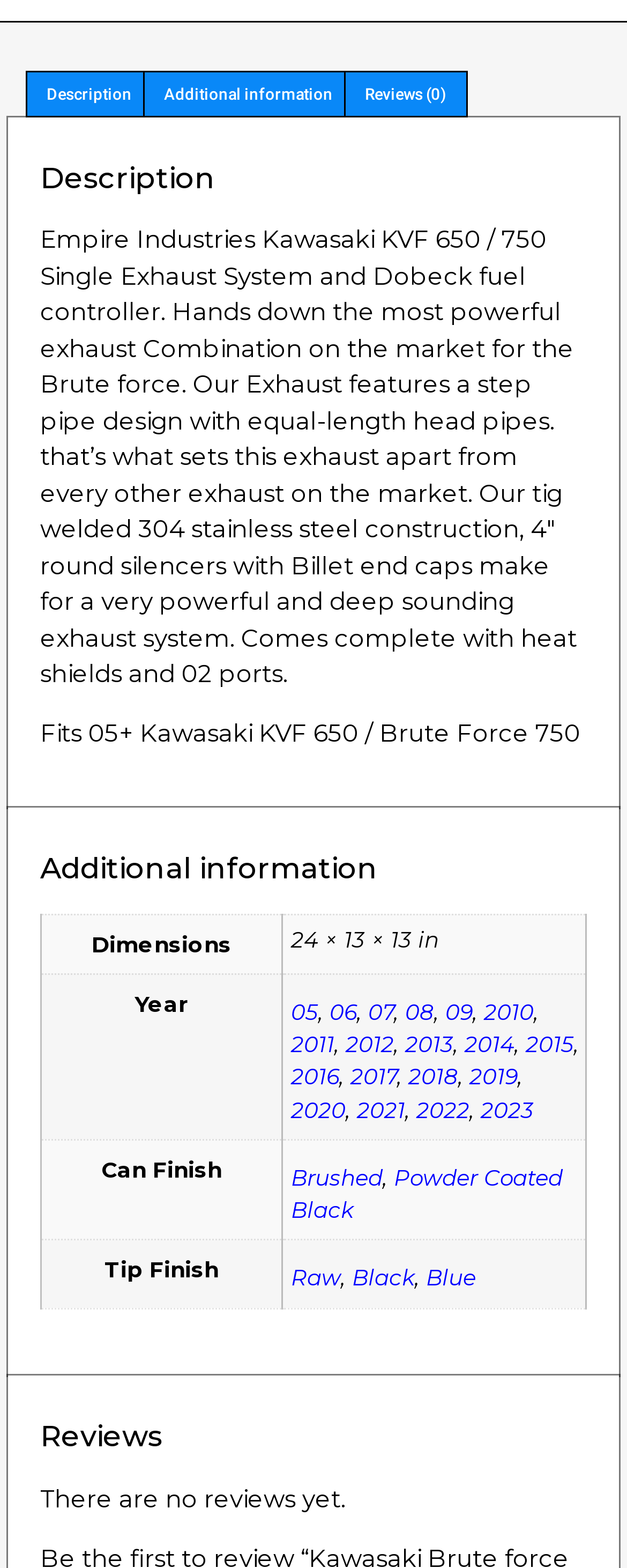Use the details in the image to answer the question thoroughly: 
What are the dimensions of the product?

In the 'Additional information' tabpanel, there is a table with a rowheader 'Dimensions' and a gridcell containing the value '24 × 13 × 13 in', which indicates the dimensions of the product.